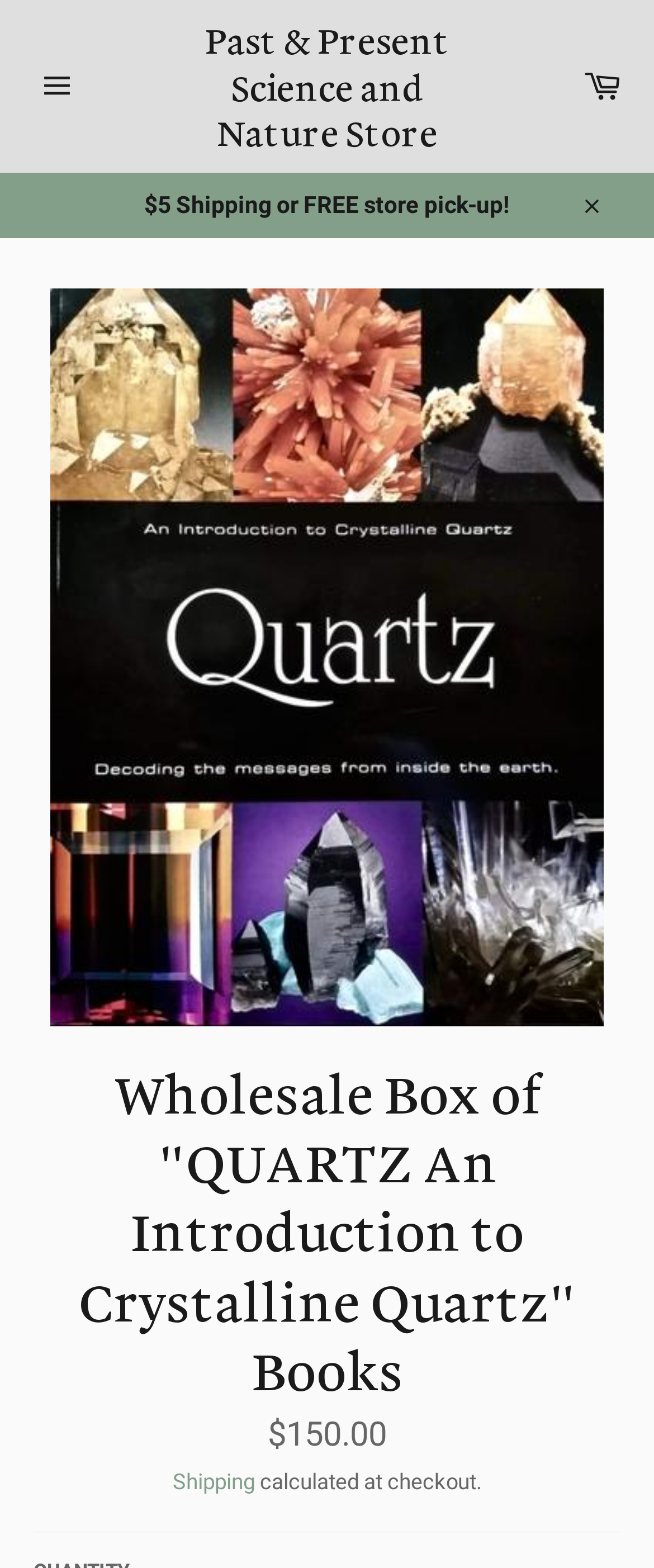Given the webpage screenshot, identify the bounding box of the UI element that matches this description: "Site navigation".

[0.026, 0.032, 0.141, 0.077]